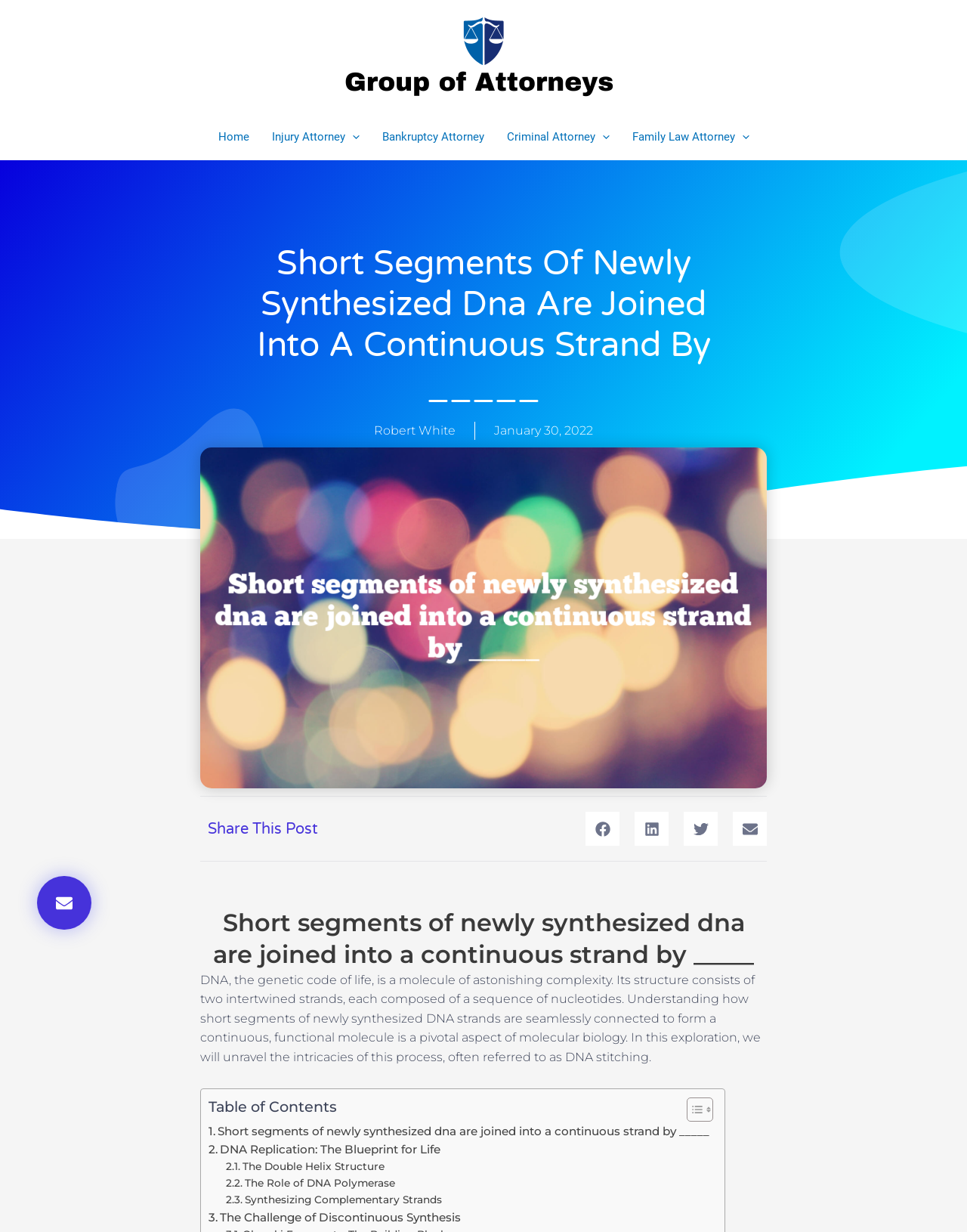Identify the main heading from the webpage and provide its text content.

Short Segments Of Newly Synthesized Dna Are Joined Into A Continuous Strand By _____